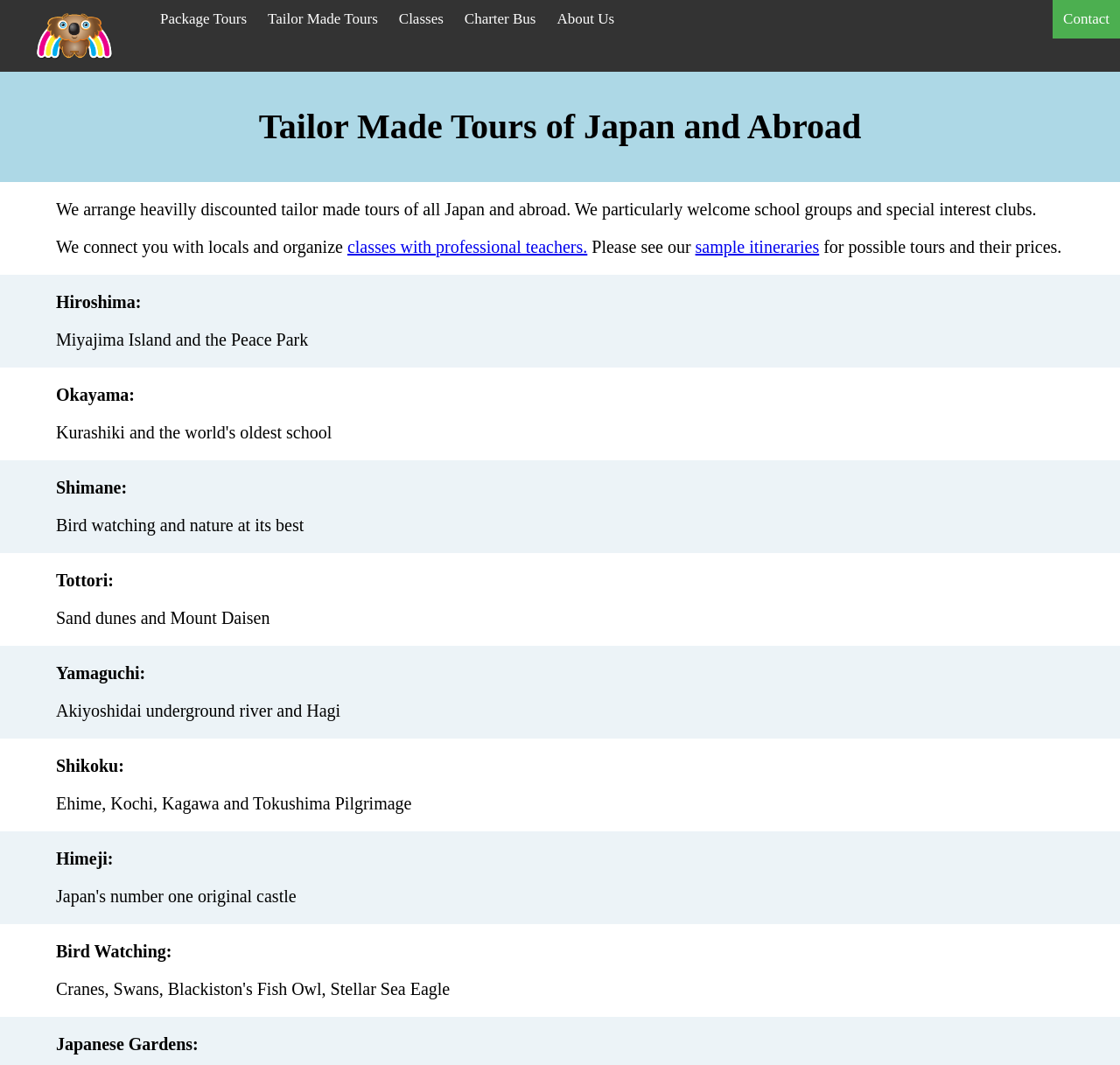Identify the bounding box coordinates of the clickable region necessary to fulfill the following instruction: "Click the 'Package Tours' link". The bounding box coordinates should be four float numbers between 0 and 1, i.e., [left, top, right, bottom].

[0.134, 0.0, 0.23, 0.036]